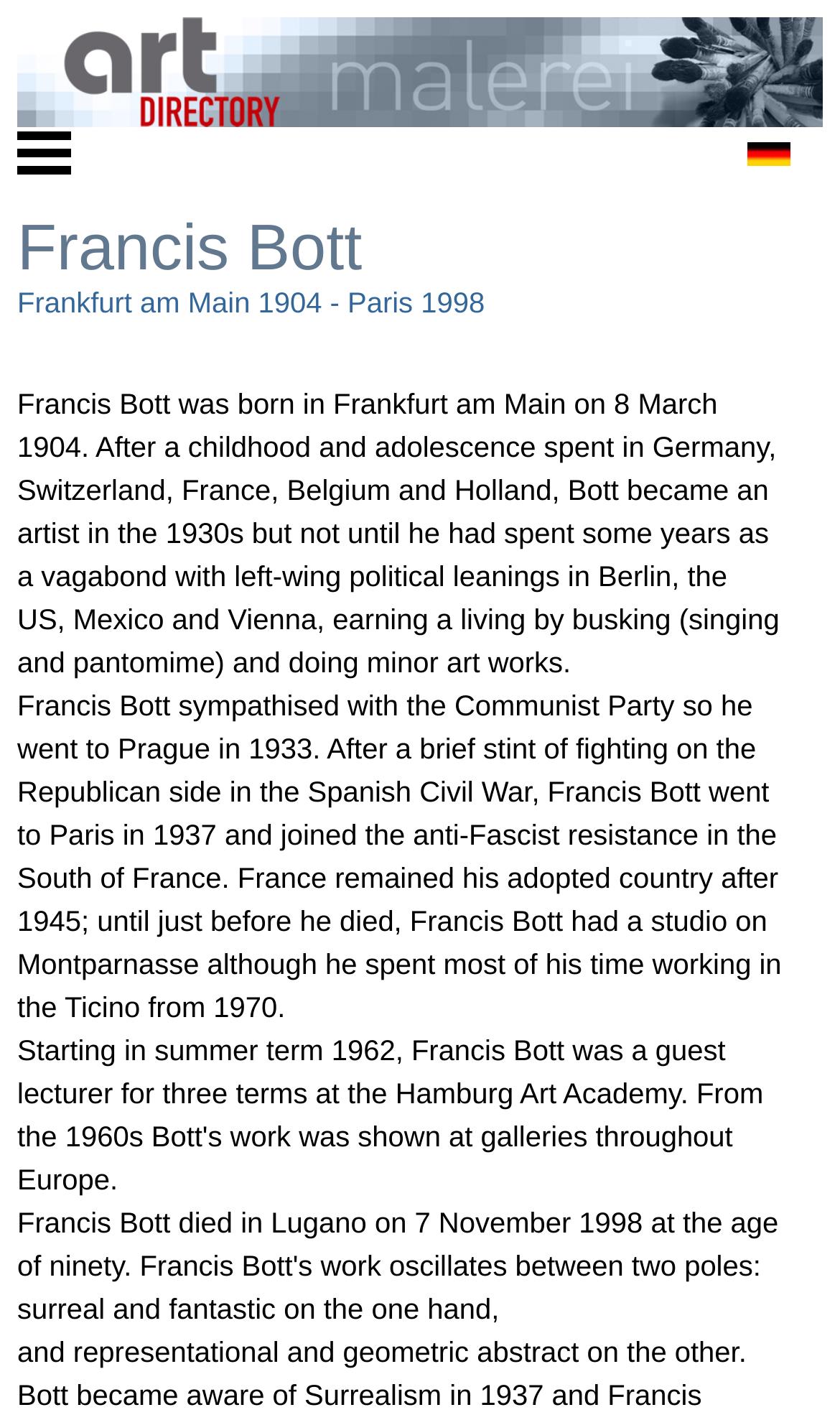Answer the following query with a single word or phrase:
In which year did Francis Bott go to Paris?

1937